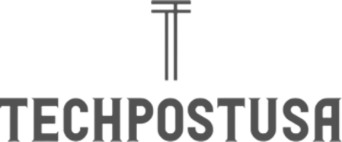Offer a detailed narrative of the image.

The image features the logo of Tech Post USA, a digital platform that focuses on a variety of topics including technology, business, education, and sports. The logo showcases a modern and minimalist design, emphasizing the brand's contemporary approach to delivering insightful content. The text "TECHPOSTUSA" is presented in a bold, uppercase font, reinforcing a sense of strength and authority in the tech and business sectors. The logo serves as a visual identity for the platform, symbolizing its commitment to innovation and information sharing within a multifaceted digital landscape.